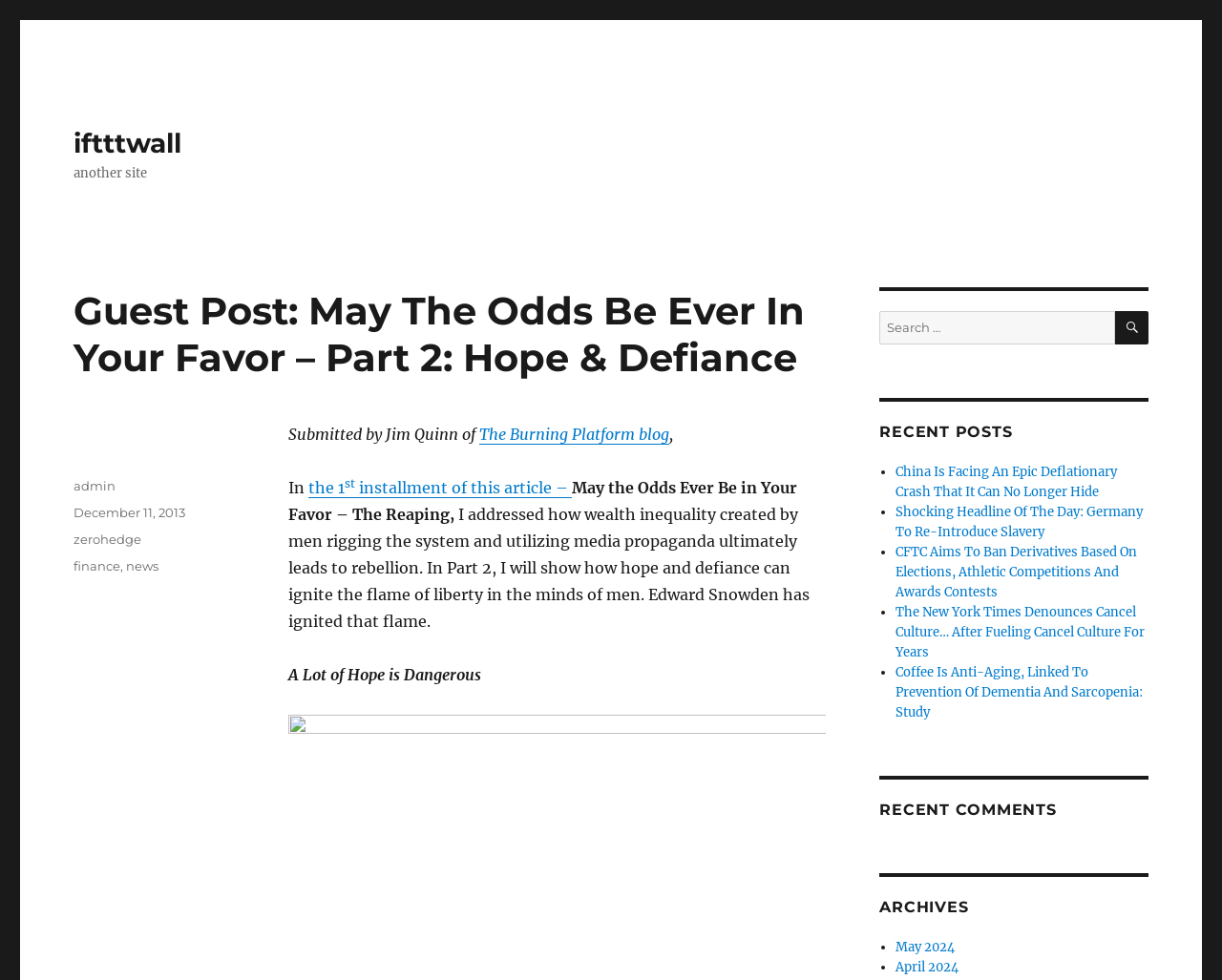Locate the primary heading on the webpage and return its text.

Guest Post: May The Odds Be Ever In Your Favor – Part 2: Hope & Defiance